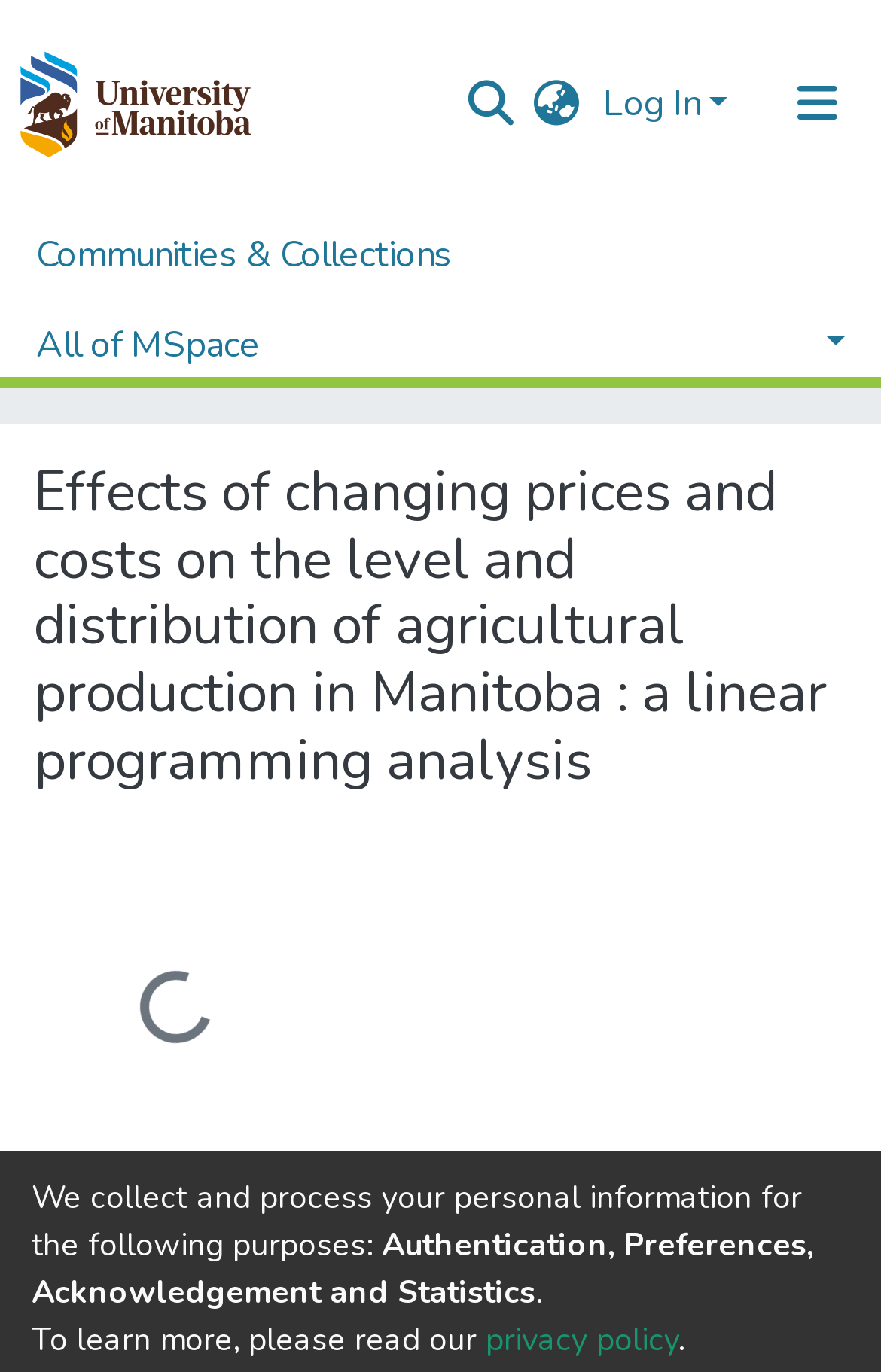Specify the bounding box coordinates of the area that needs to be clicked to achieve the following instruction: "View communities and collections".

[0.041, 0.153, 0.513, 0.219]